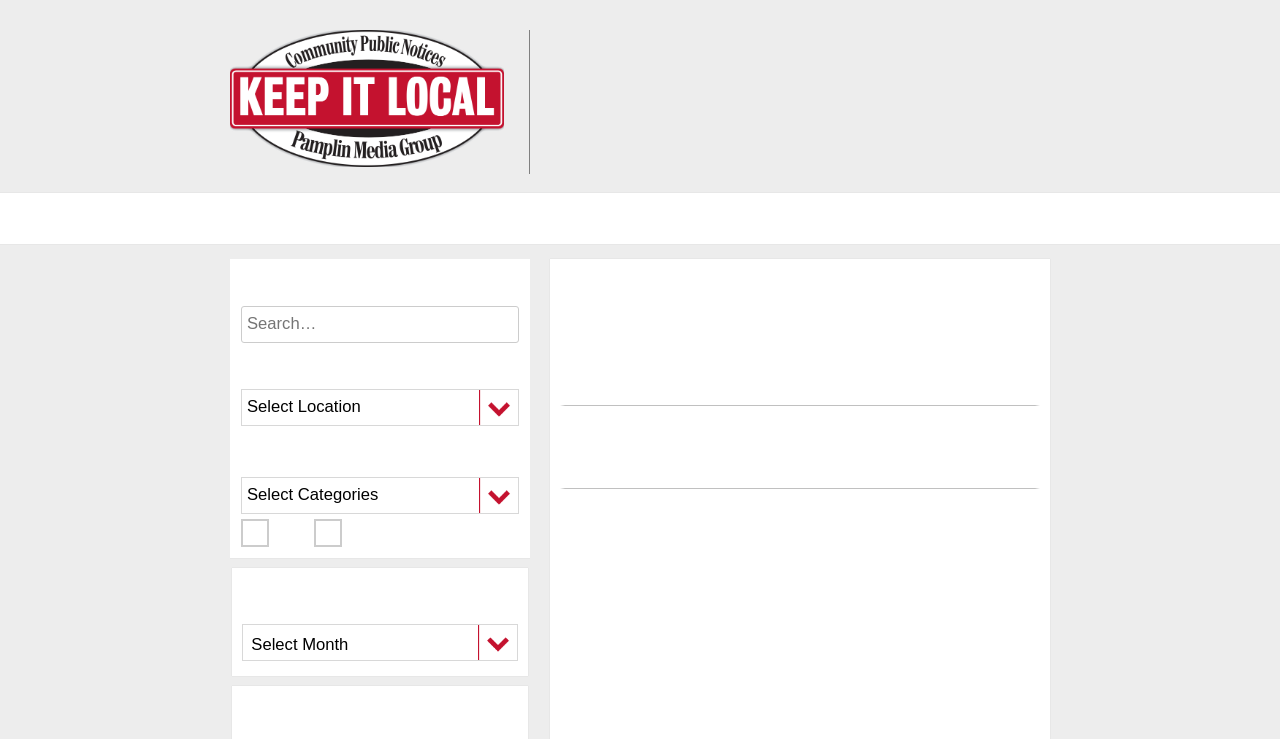Locate the bounding box coordinates of the clickable area needed to fulfill the instruction: "select a location".

[0.188, 0.526, 0.405, 0.576]